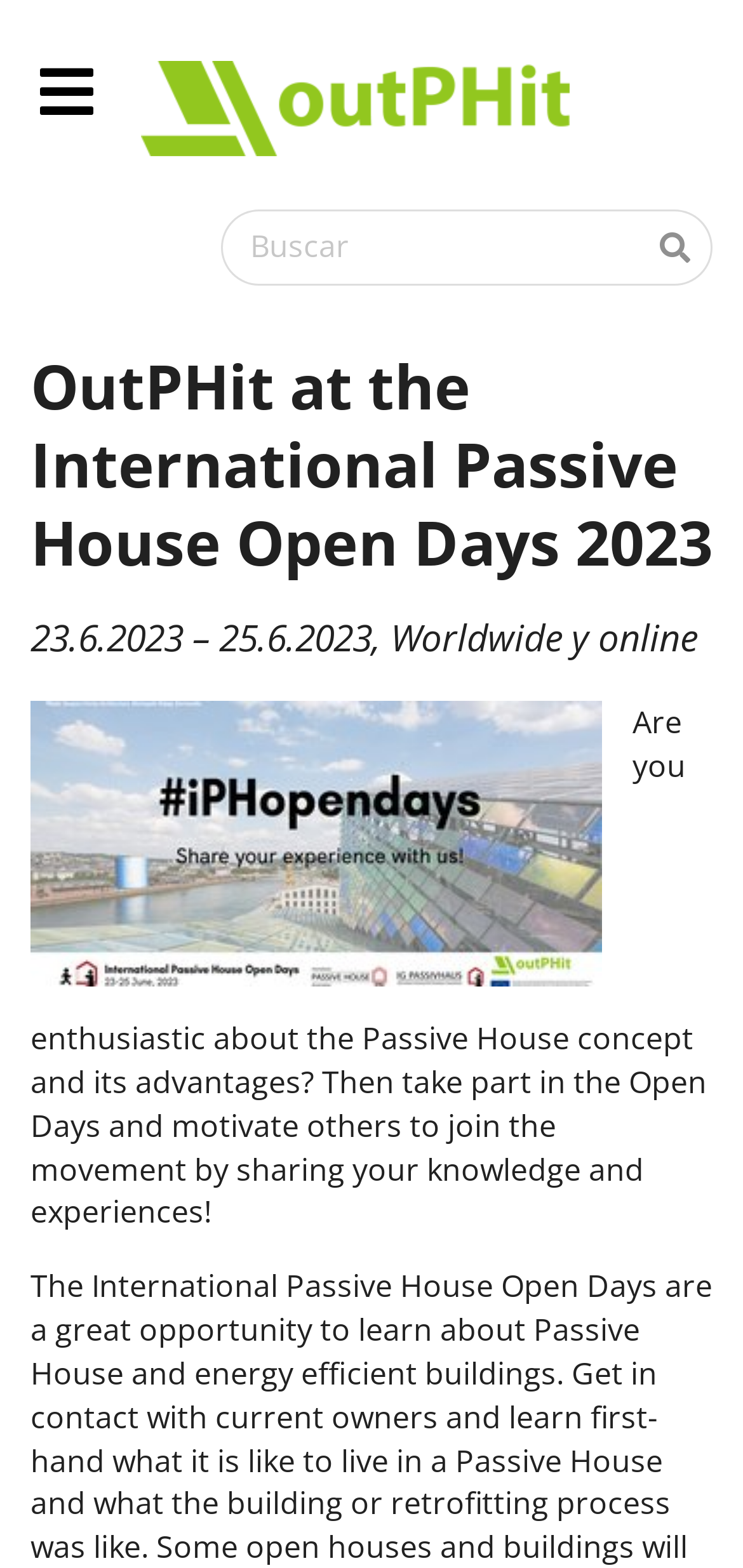Give a one-word or short-phrase answer to the following question: 
What is the theme of the event?

Passive House